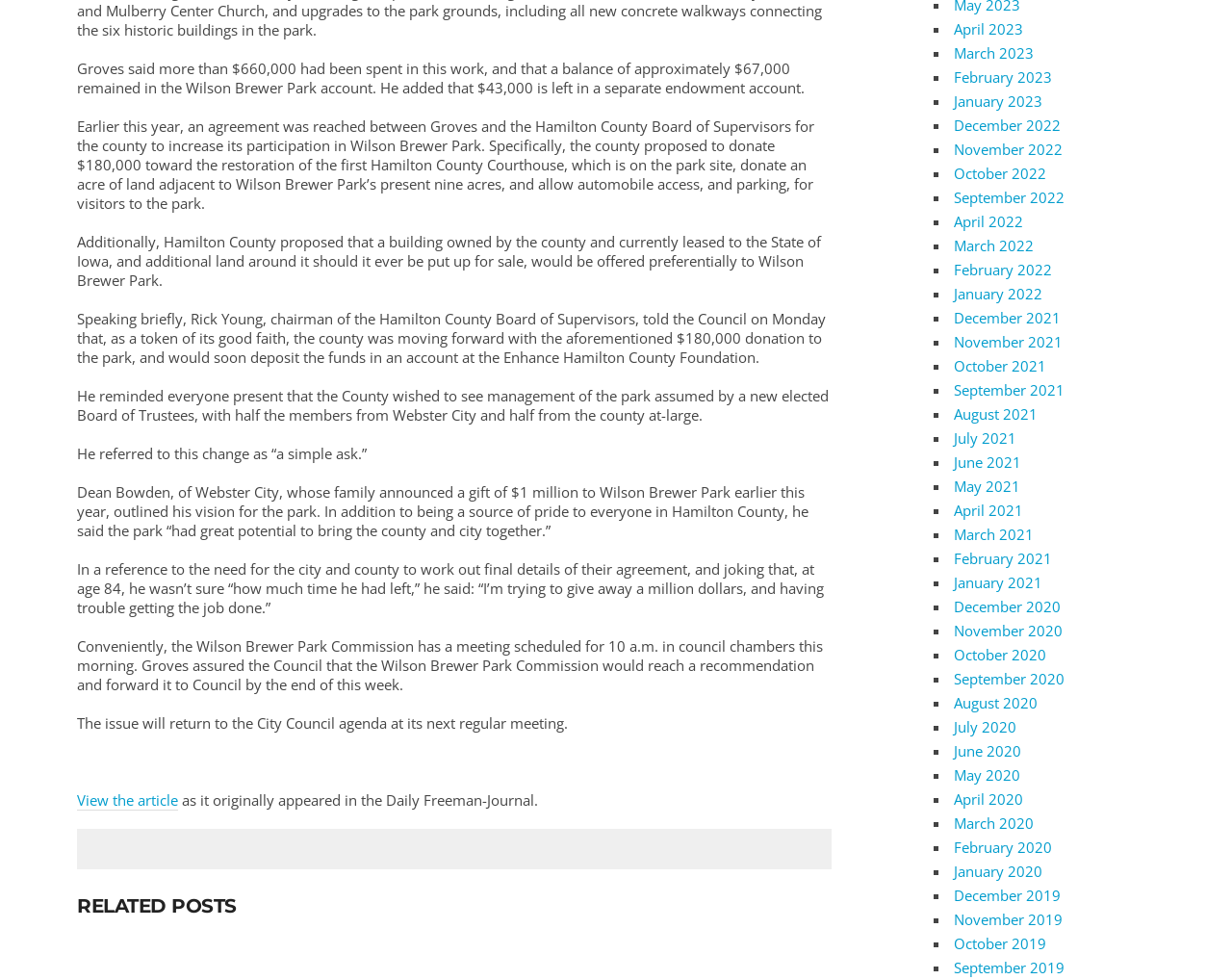Specify the bounding box coordinates of the element's region that should be clicked to achieve the following instruction: "Read related posts". The bounding box coordinates consist of four float numbers between 0 and 1, in the format [left, top, right, bottom].

[0.062, 0.911, 0.675, 0.937]